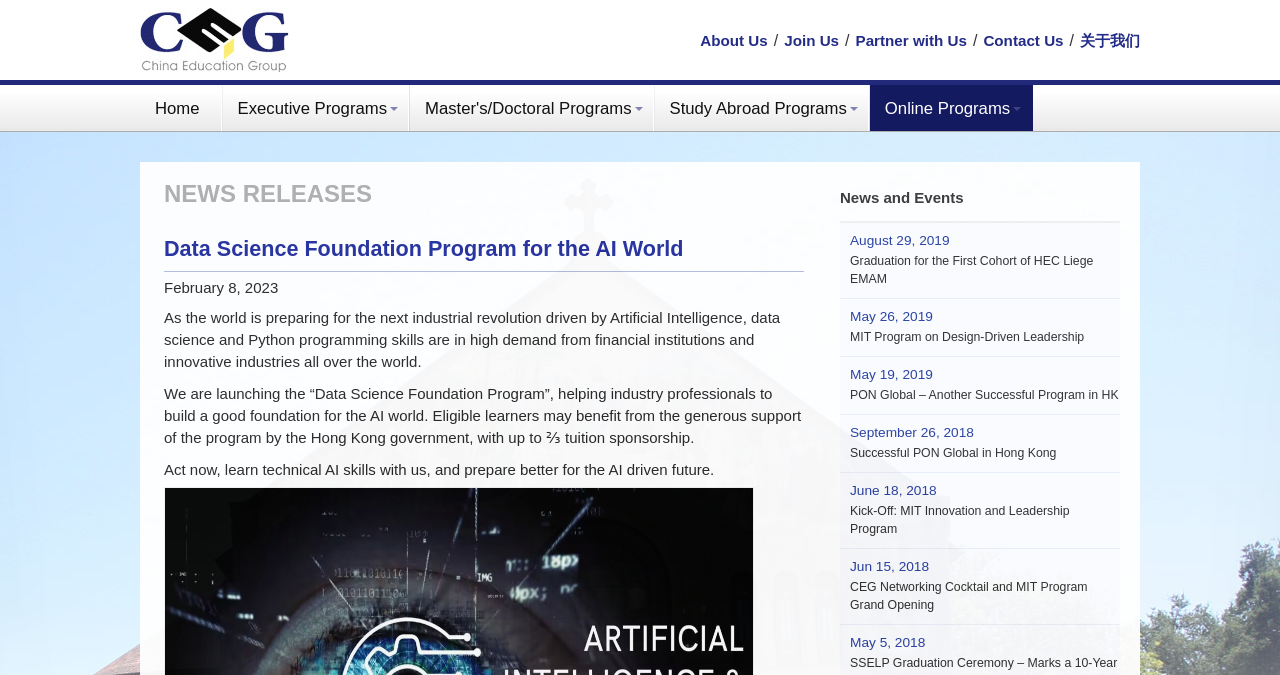Please find the bounding box coordinates of the element that must be clicked to perform the given instruction: "Check August 29, 2019 Graduation news". The coordinates should be four float numbers from 0 to 1, i.e., [left, top, right, bottom].

[0.656, 0.345, 0.875, 0.427]